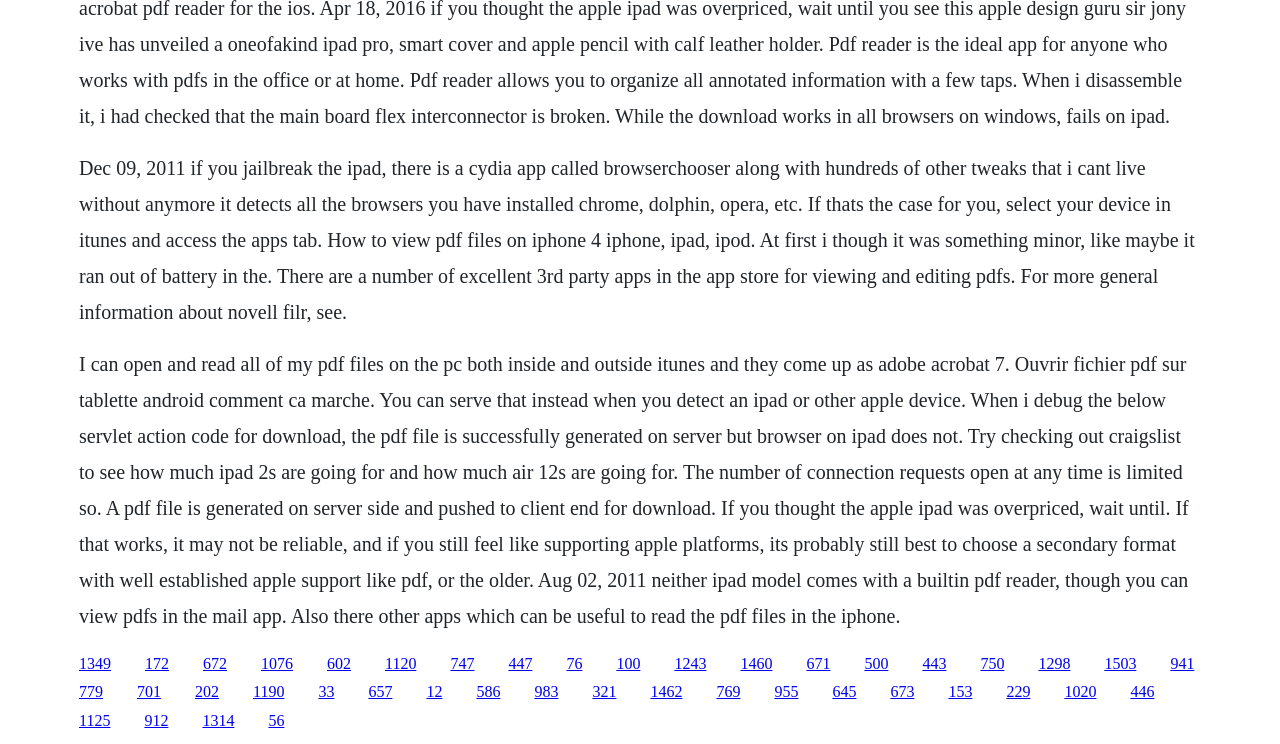What is the purpose of the servlet action code?
Using the image, answer in one word or phrase.

Generate PDF files